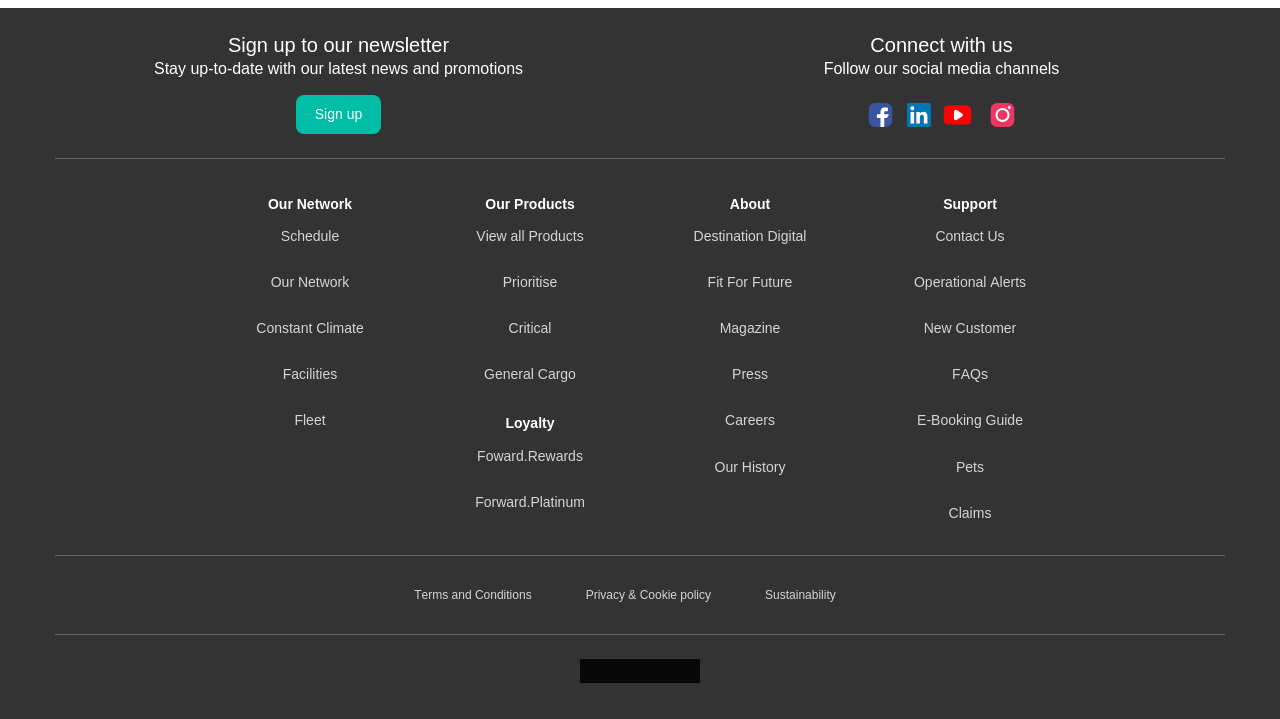Identify the bounding box coordinates of the section that should be clicked to achieve the task described: "View all Products".

[0.358, 0.303, 0.47, 0.353]